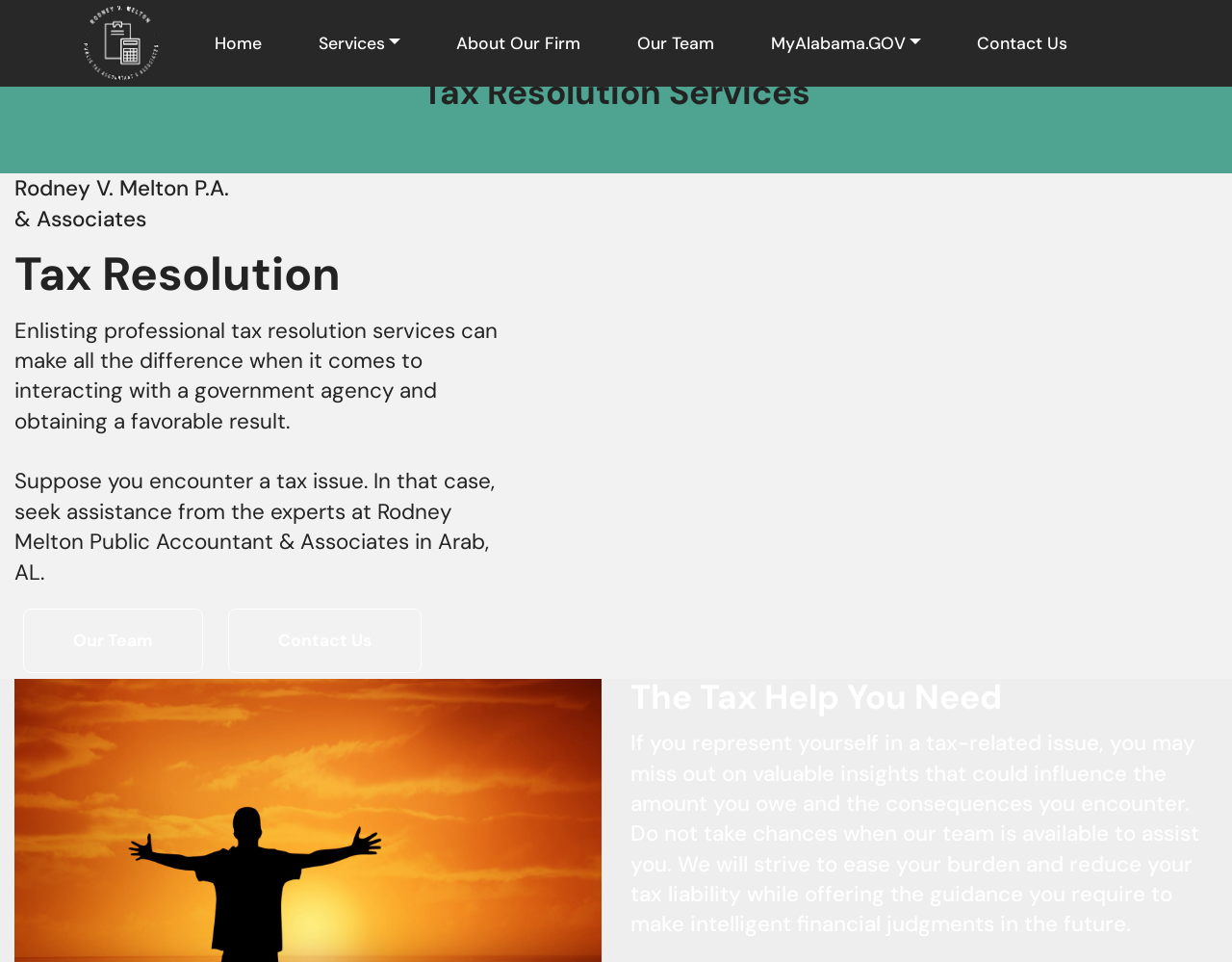Specify the bounding box coordinates of the element's region that should be clicked to achieve the following instruction: "learn about services". The bounding box coordinates consist of four float numbers between 0 and 1, in the format [left, top, right, bottom].

[0.236, 0.02, 0.348, 0.07]